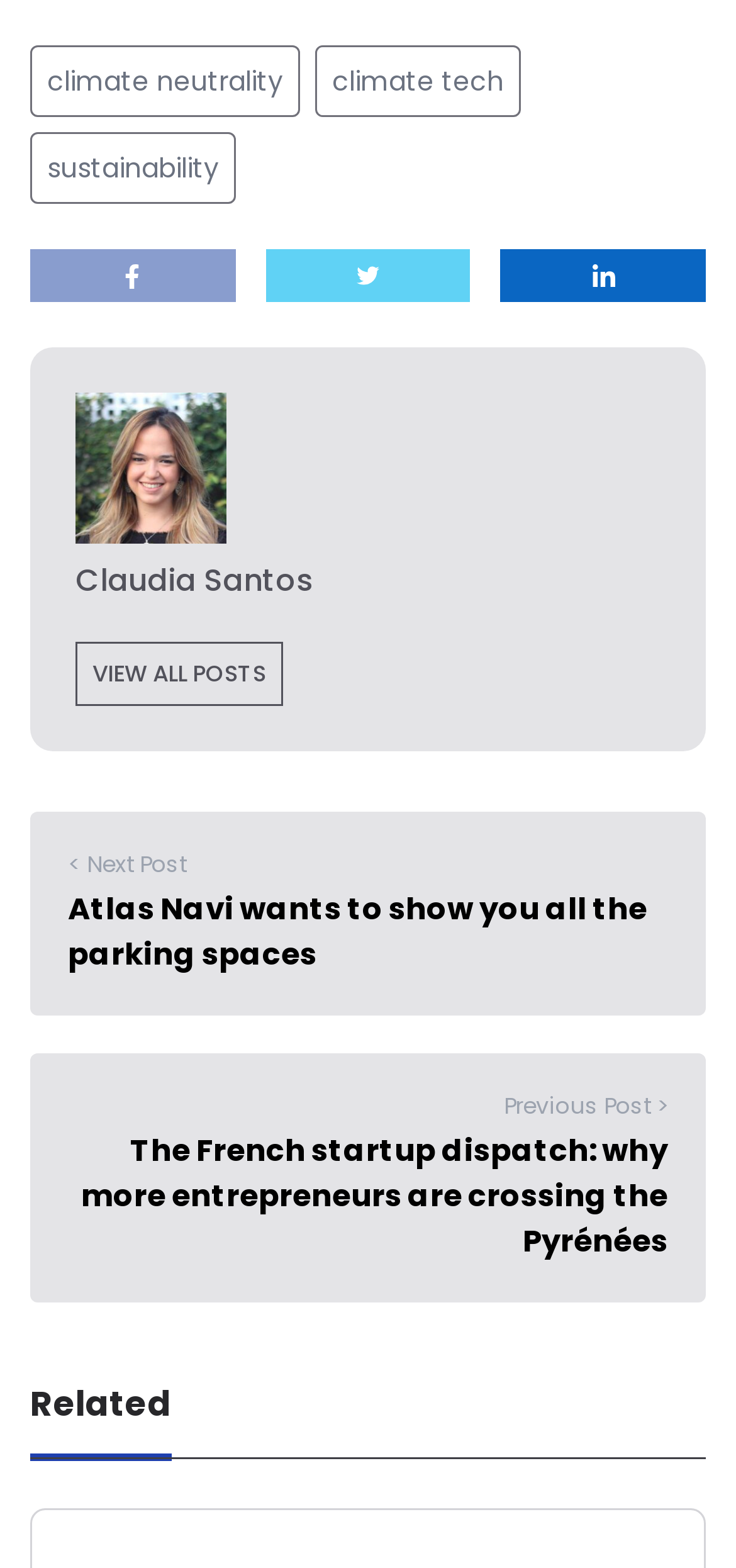Please specify the bounding box coordinates in the format (top-left x, top-left y, bottom-right x, bottom-right y), with all values as floating point numbers between 0 and 1. Identify the bounding box of the UI element described by: sustainability

[0.041, 0.085, 0.321, 0.13]